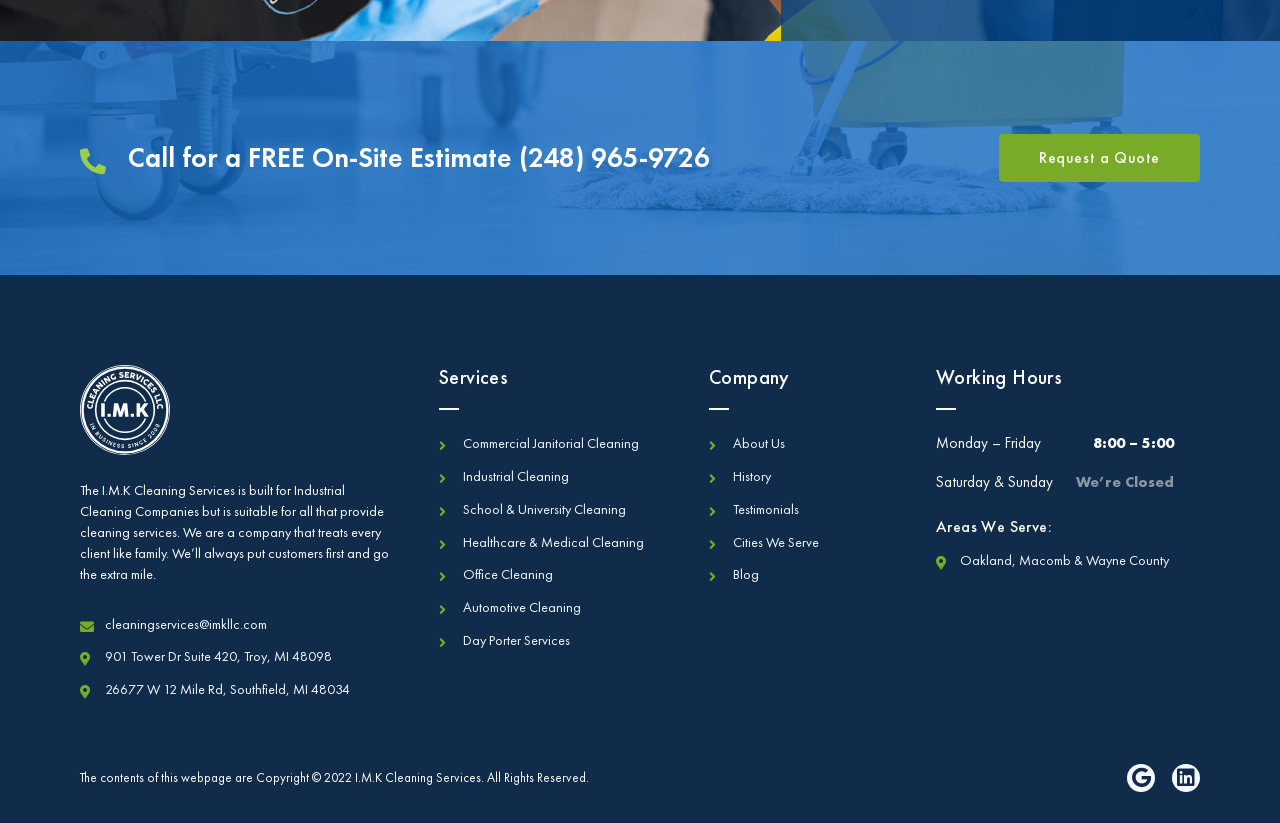Give a one-word or one-phrase response to the question: 
What areas does the company serve?

Oakland, Macomb & Wayne County